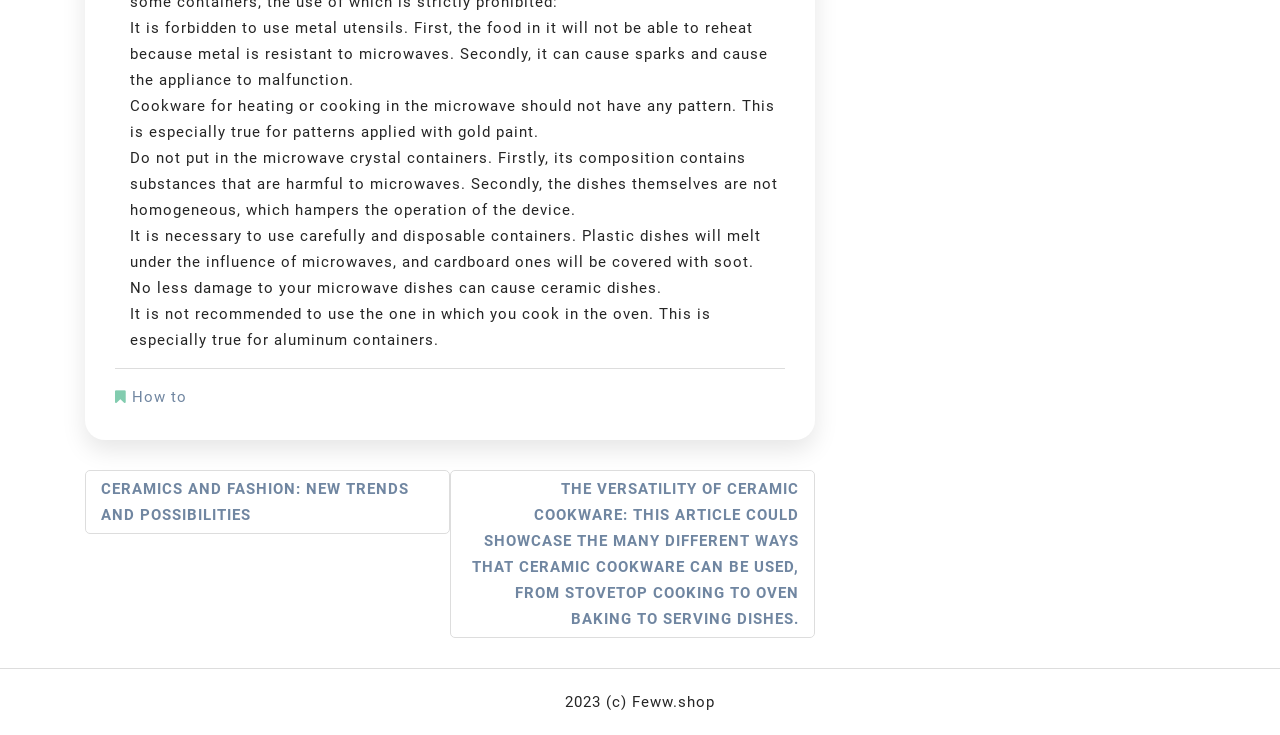From the given element description: "How to", find the bounding box for the UI element. Provide the coordinates as four float numbers between 0 and 1, in the order [left, top, right, bottom].

[0.103, 0.528, 0.146, 0.552]